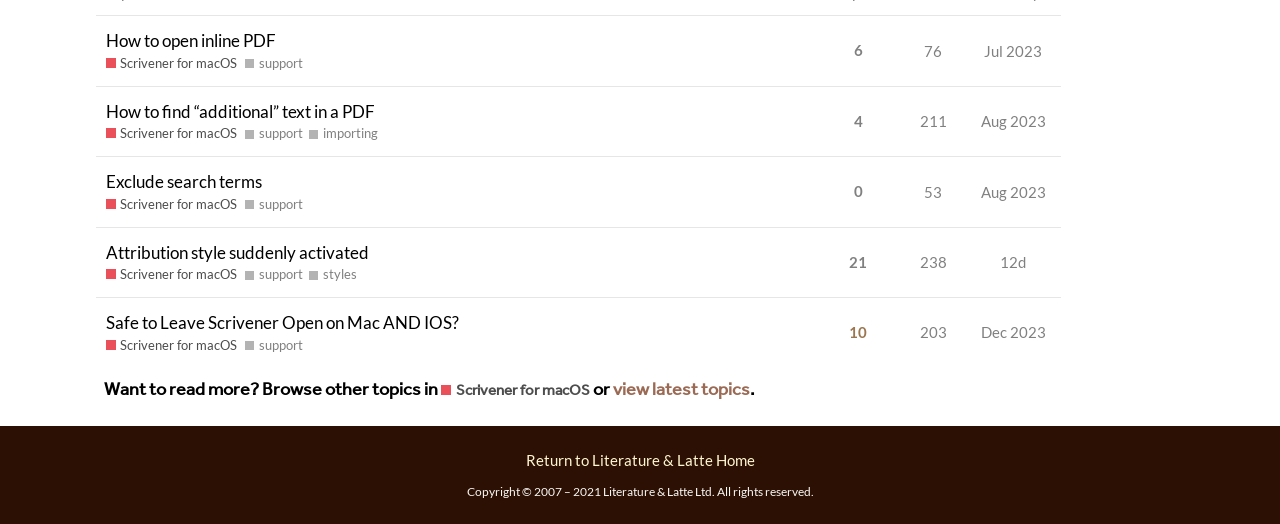Identify the bounding box coordinates necessary to click and complete the given instruction: "Return to Literature & Latte Home".

[0.411, 0.86, 0.589, 0.895]